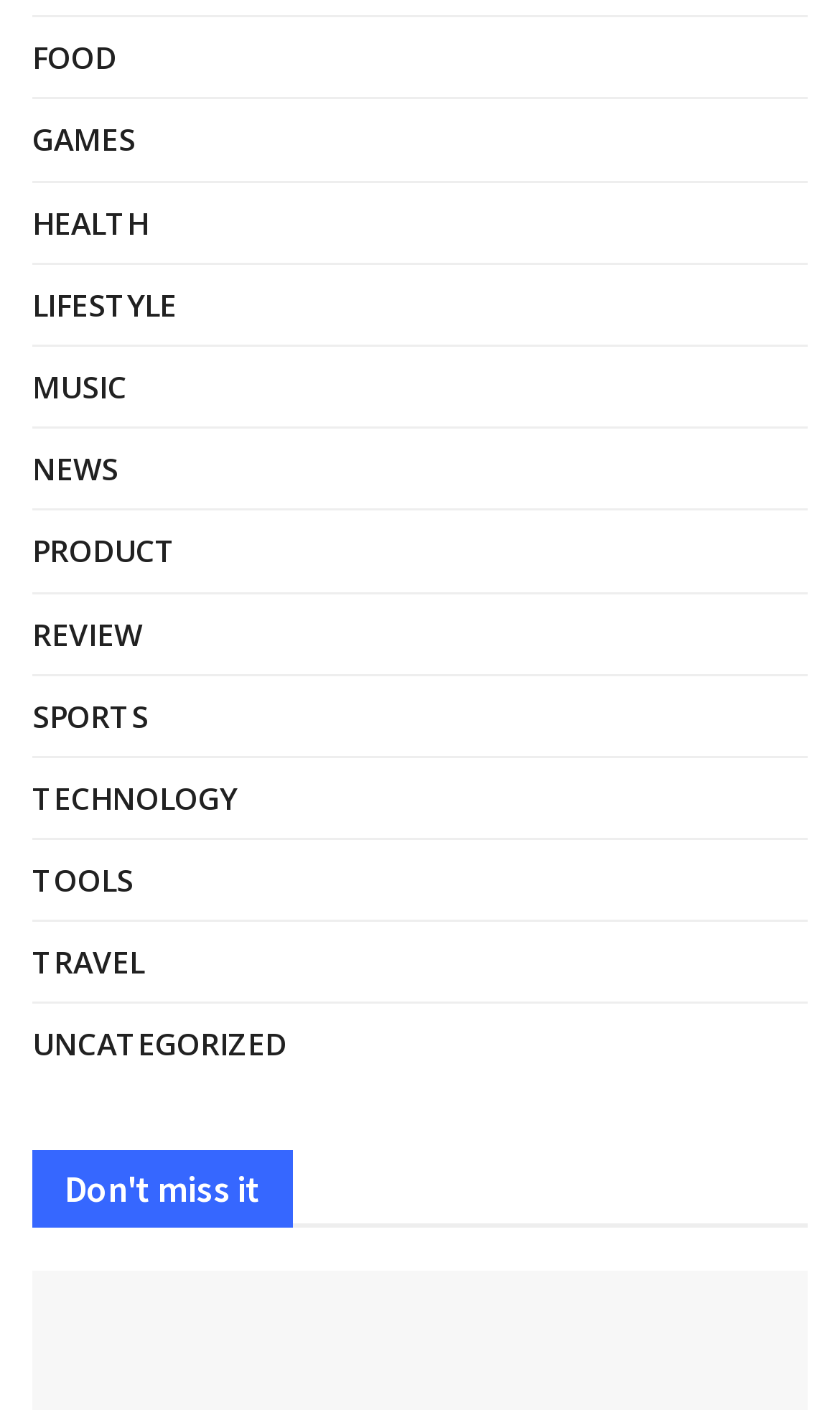What categories are available on this website?
Refer to the image and answer the question using a single word or phrase.

FOOD, GAMES, HEALTH, etc.